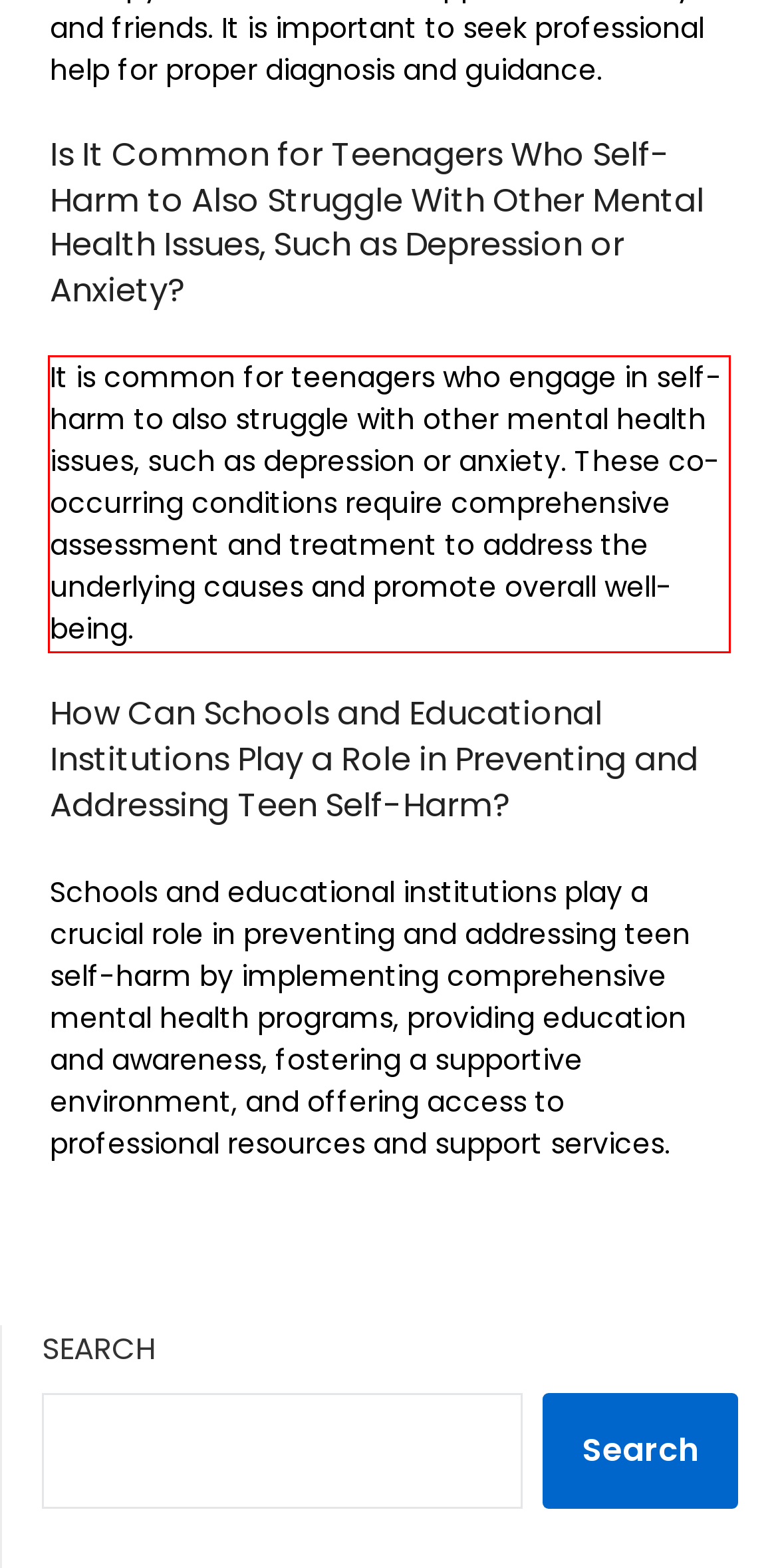Please examine the screenshot of the webpage and read the text present within the red rectangle bounding box.

It is common for teenagers who engage in self-harm to also struggle with other mental health issues, such as depression or anxiety. These co-occurring conditions require comprehensive assessment and treatment to address the underlying causes and promote overall well-being.